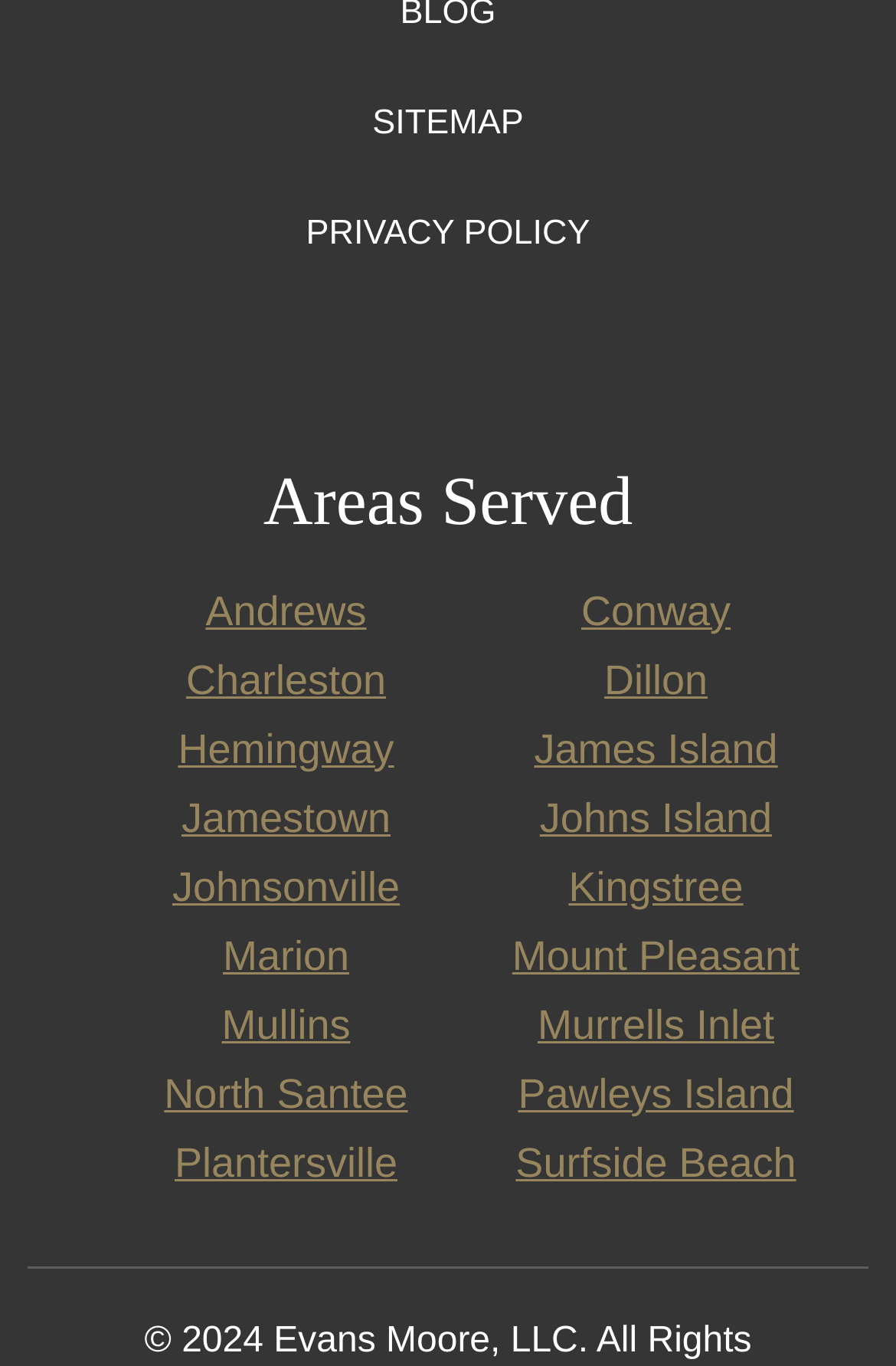Please answer the following question using a single word or phrase: 
How many areas start with the letter 'J'?

3